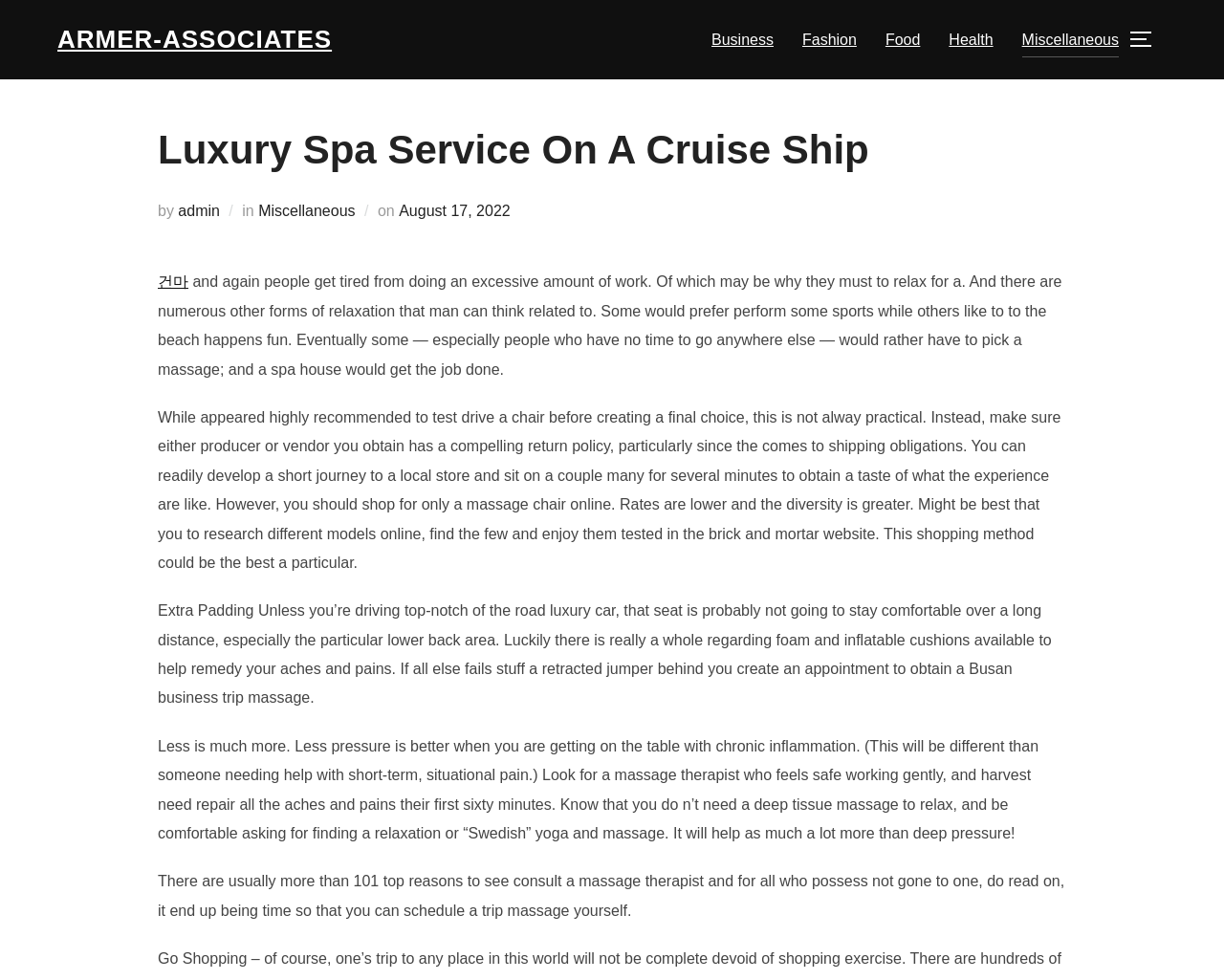What is recommended for people with chronic inflammation?
Please respond to the question with as much detail as possible.

According to the webpage, for people with chronic inflammation, a gentle massage is recommended, as it is mentioned that 'Less pressure is better when you are getting on the table with chronic inflammation'.